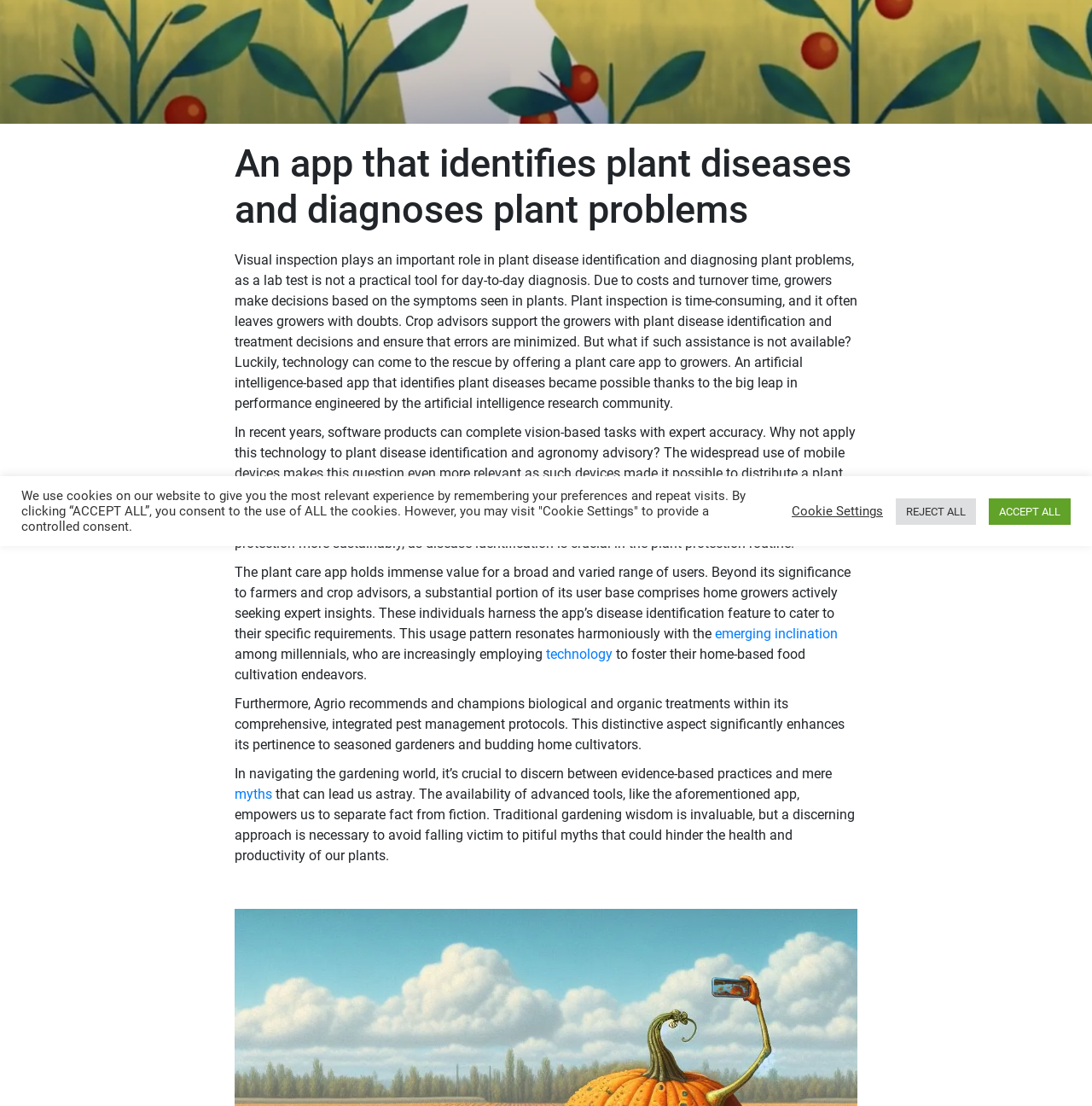Bounding box coordinates must be specified in the format (top-left x, top-left y, bottom-right x, bottom-right y). All values should be floating point numbers between 0 and 1. What are the bounding box coordinates of the UI element described as: Android

[0.277, 0.465, 0.32, 0.48]